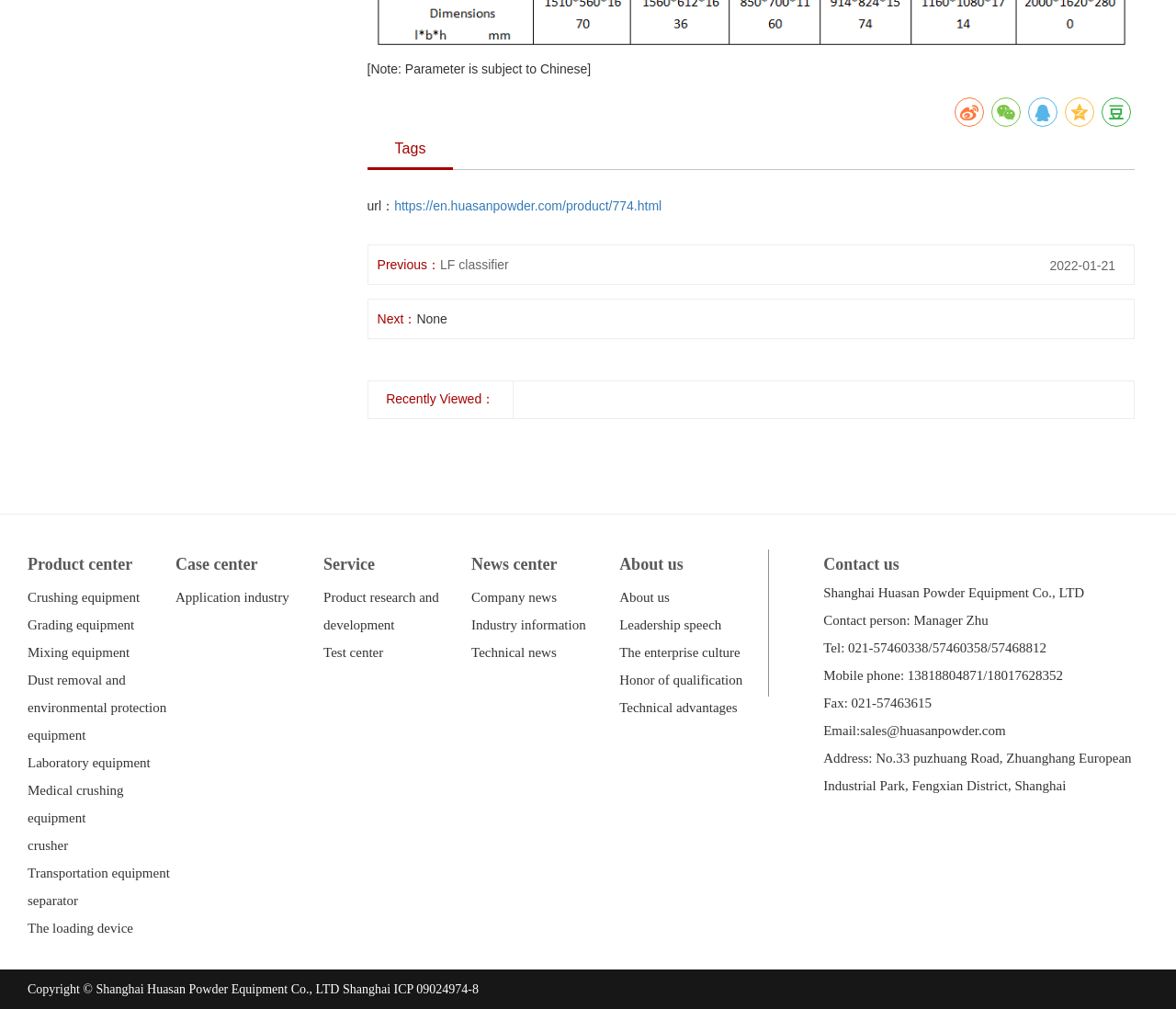Respond with a single word or phrase to the following question:
What is the fax number of the company?

021-57463615